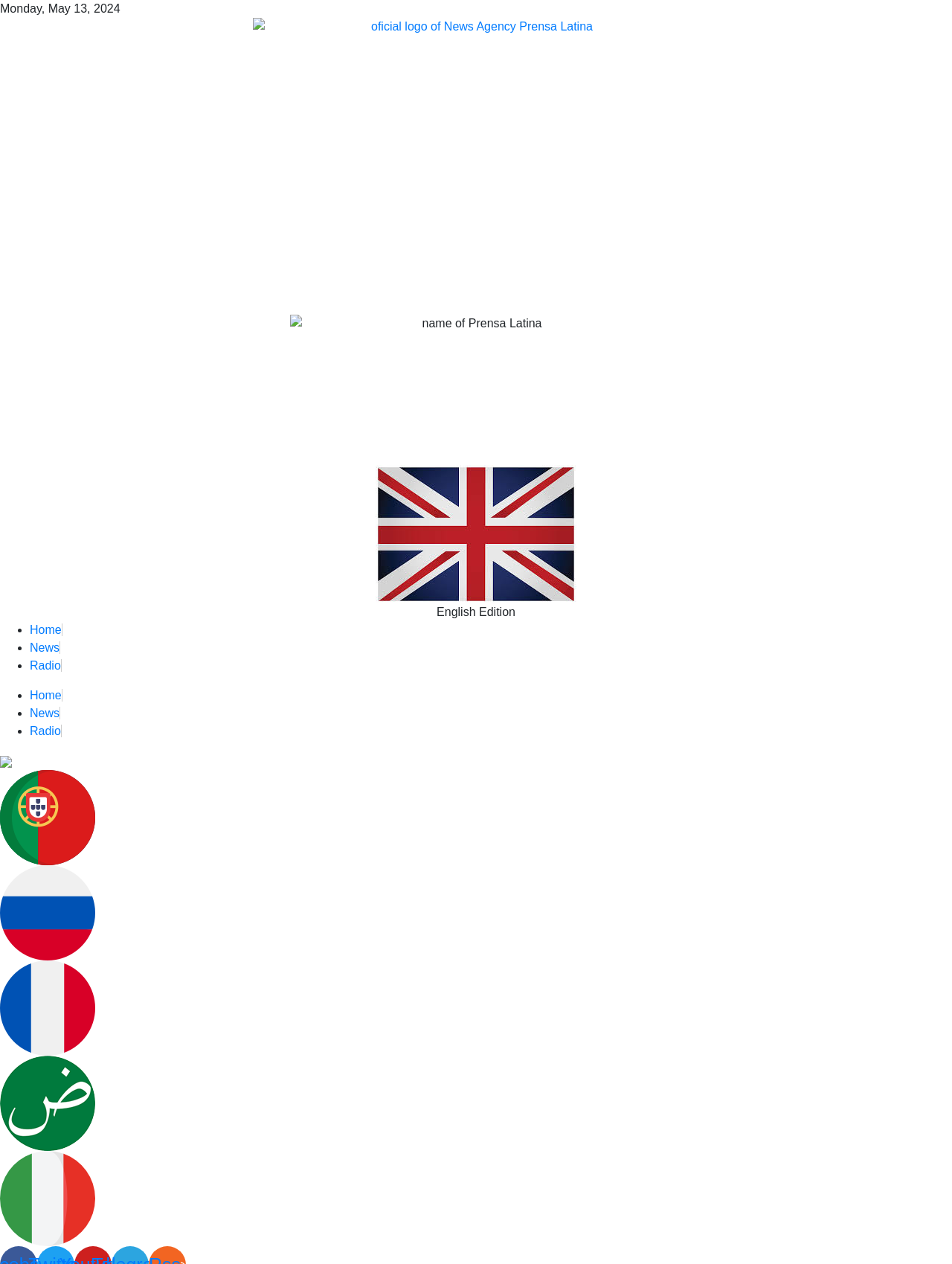Give a detailed account of the webpage.

This webpage appears to be the homepage of Prensa Latina, a news agency. At the top left, there is a date displayed as "Monday, May 13, 2024". Next to it, on the top center, is the official logo of Prensa Latina, accompanied by the name of the news agency in an image. 

Below the logo, there is a figure with a British flag image, indicating the English edition of the website. To the right of the flag, the text "English Edition" is displayed. 

On the top right, there is a horizontal navigation menu with links to "Home", "News", and "Radio", each preceded by a bullet point. 

On the left side of the page, there is a vertical menu with links to different language versions of the website, including Spanish, Portuguese, Russian, French, Arabic, and Italian. Each language option is represented by a small flag image next to the link. 

The main content of the webpage is not immediately apparent, but the presence of news-related links and language options suggests that the page may contain news articles or other content related to current events.